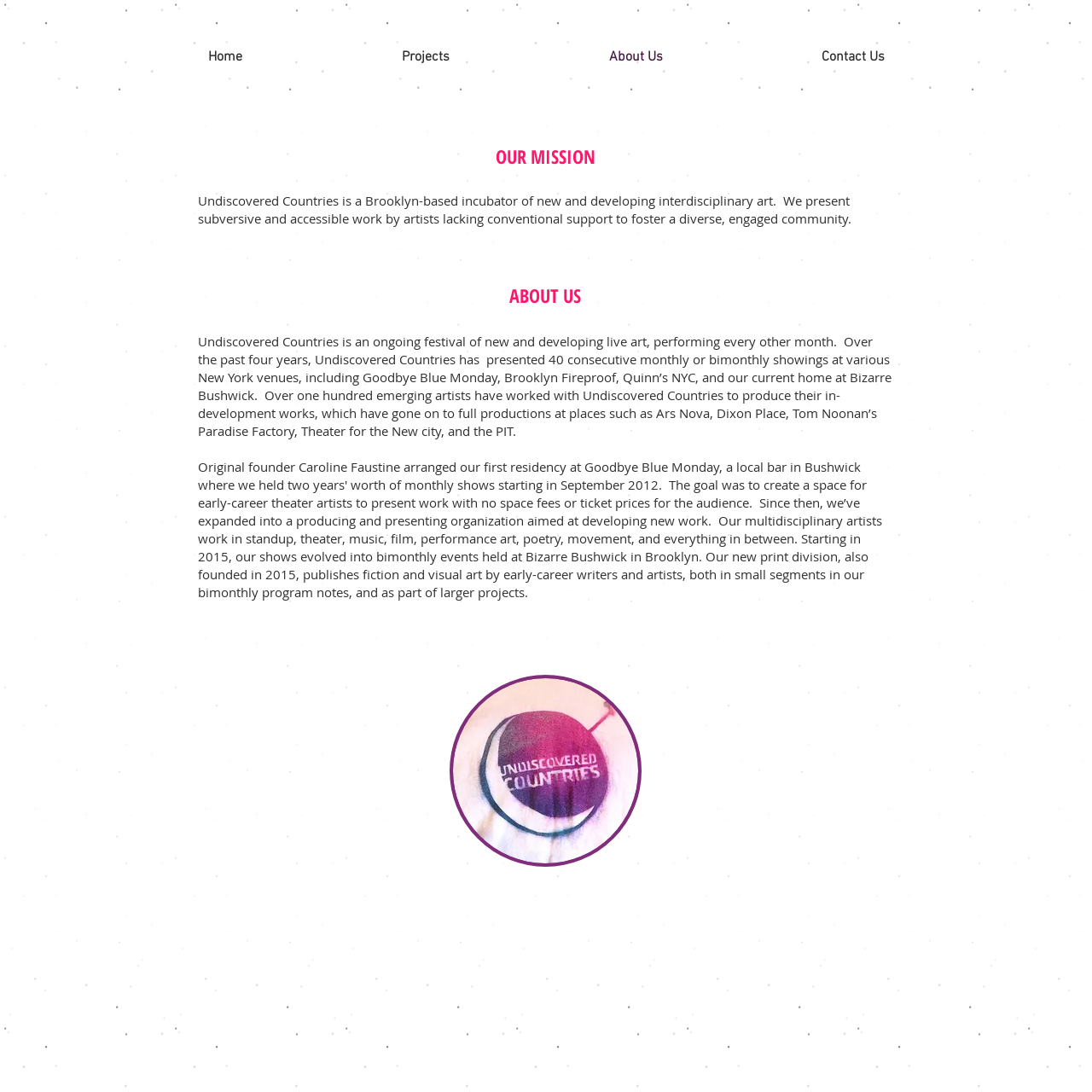Answer the following query concisely with a single word or phrase:
How many emerging artists have worked with Undiscovered Countries?

over one hundred